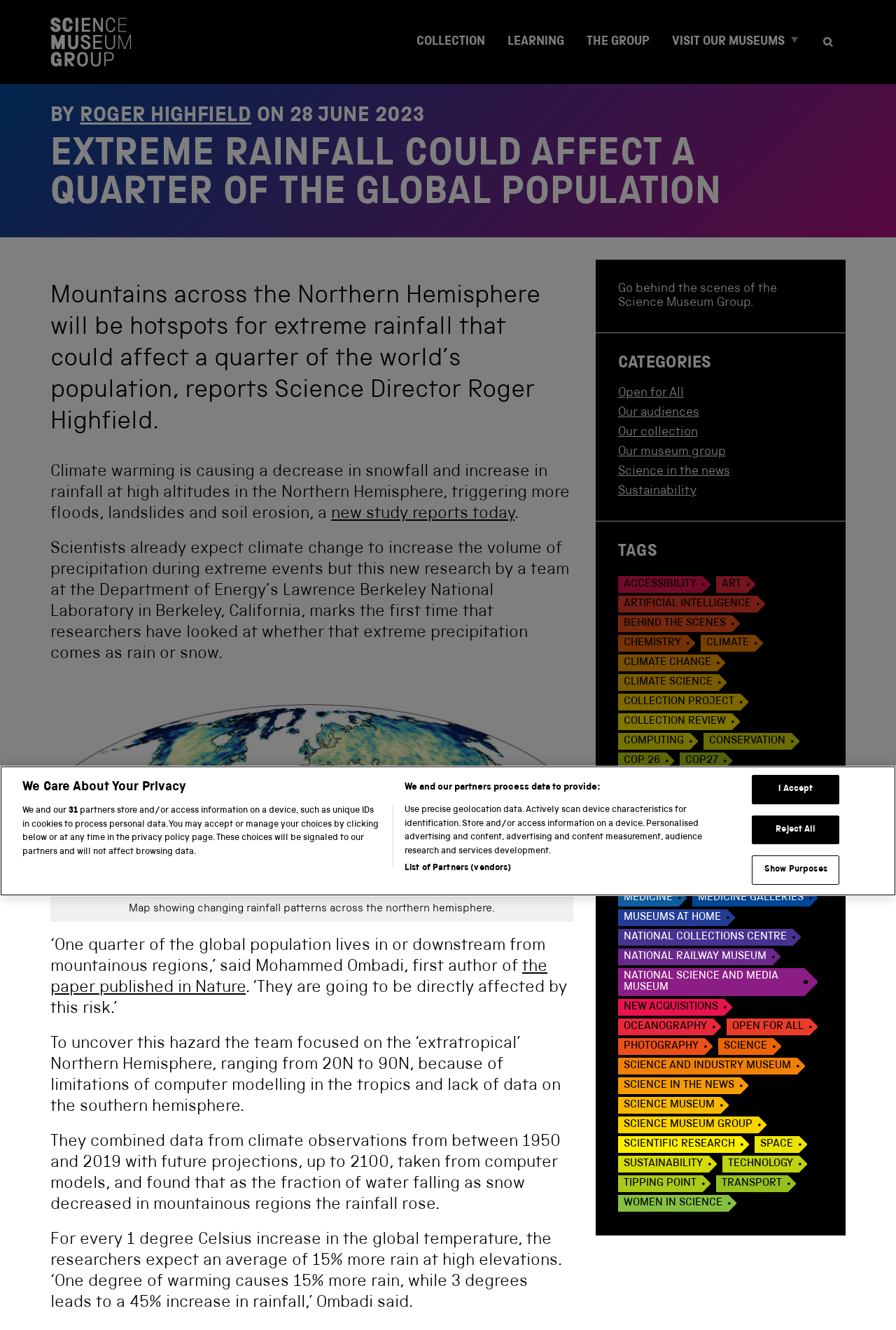Predict the bounding box coordinates of the area that should be clicked to accomplish the following instruction: "Visit the disclaimer page". The bounding box coordinates should consist of four float numbers between 0 and 1, i.e., [left, top, right, bottom].

None